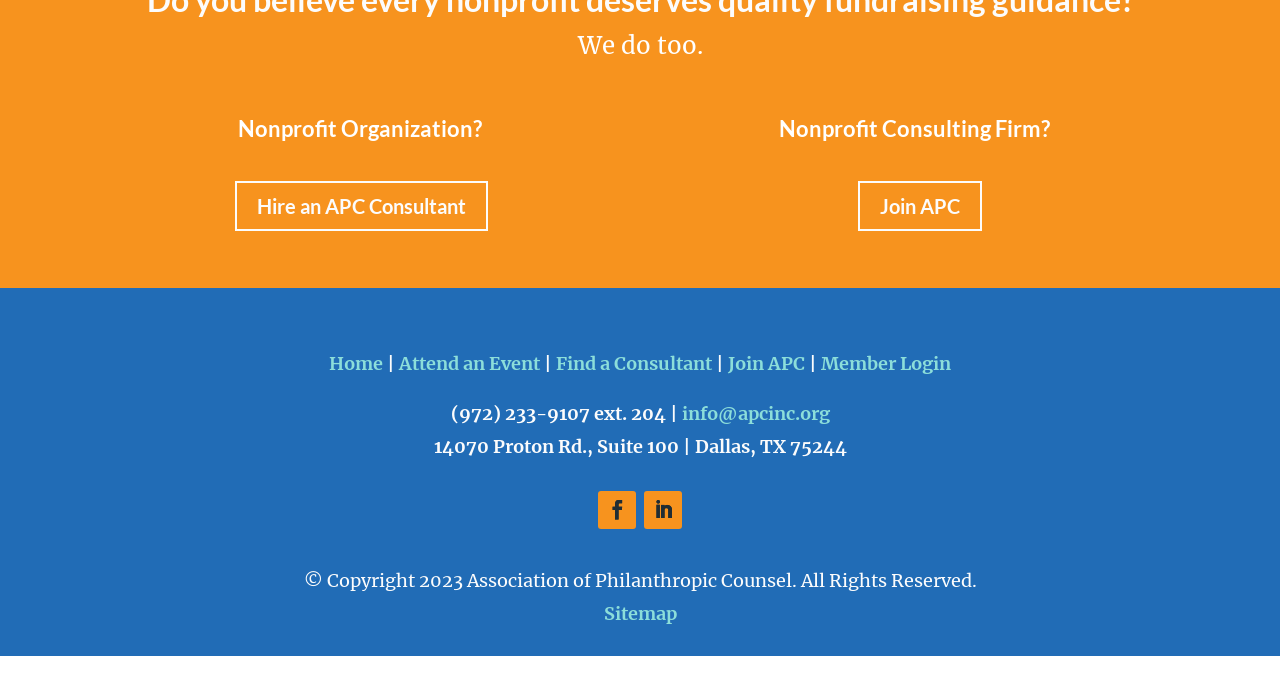Can you find the bounding box coordinates of the area I should click to execute the following instruction: "Find a Consultant"?

[0.434, 0.55, 0.556, 0.584]